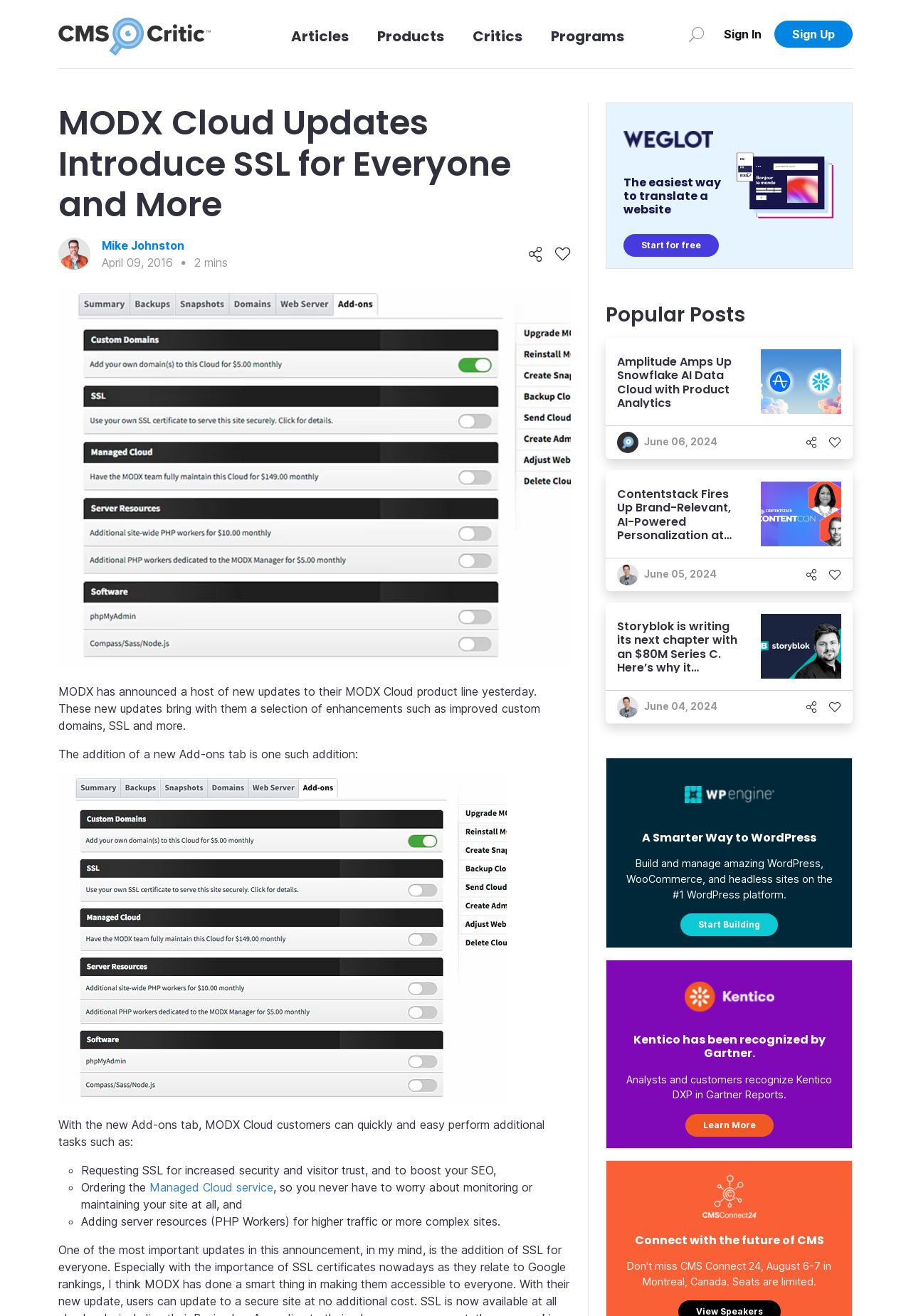Offer a meticulous caption that includes all visible features of the webpage.

The webpage is about MODX Cloud updates and features articles from CMS Critic. At the top, there is a navigation menu with links to "CMS Critic home", "Articles", "Products", "Critics", and "Programs". On the right side, there are buttons for "Search", "Sign In", and "Sign Up".

Below the navigation menu, there is a heading that reads "MODX Cloud Updates Introduce SSL for Everyone and More". Next to the heading, there is a profile image and a link to the author's profile, Mike Johnston. The article's content is divided into sections, with the first section describing the updates to MODX Cloud, including the addition of a new Add-ons tab. There is an image of the Add-ons tab below the text.

The article continues with a list of features, including requesting SSL for increased security, ordering the Managed Cloud service, and adding server resources. Each list item is marked with a bullet point.

On the right side of the article, there is a section promoting Weglot, a website translation service, with a heading, a link to start for free, and an image of the Weglot user interface.

Below the article, there are several sections featuring popular posts, each with a heading, a link to the article, and an image. The popular posts include articles about Amplitude, Contentstack, and Storyblok.

At the bottom of the page, there are advertisements for WP Engine, Kentico, and CMS Connect, each with a heading, a link, and an image.